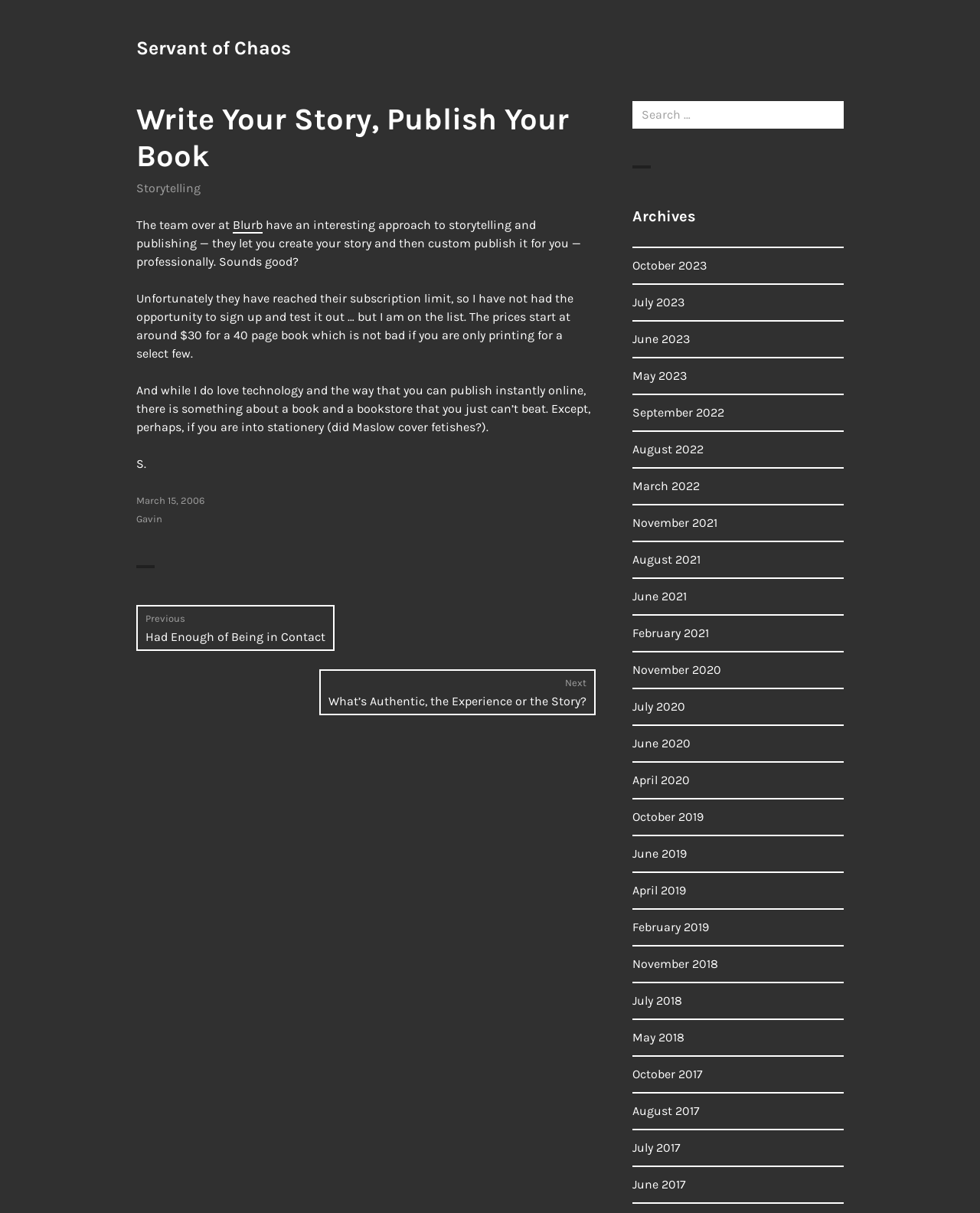What is the name of the book publishing platform?
Please provide an in-depth and detailed response to the question.

The name of the book publishing platform is mentioned in the text as 'Blurb', which is a link in the article.